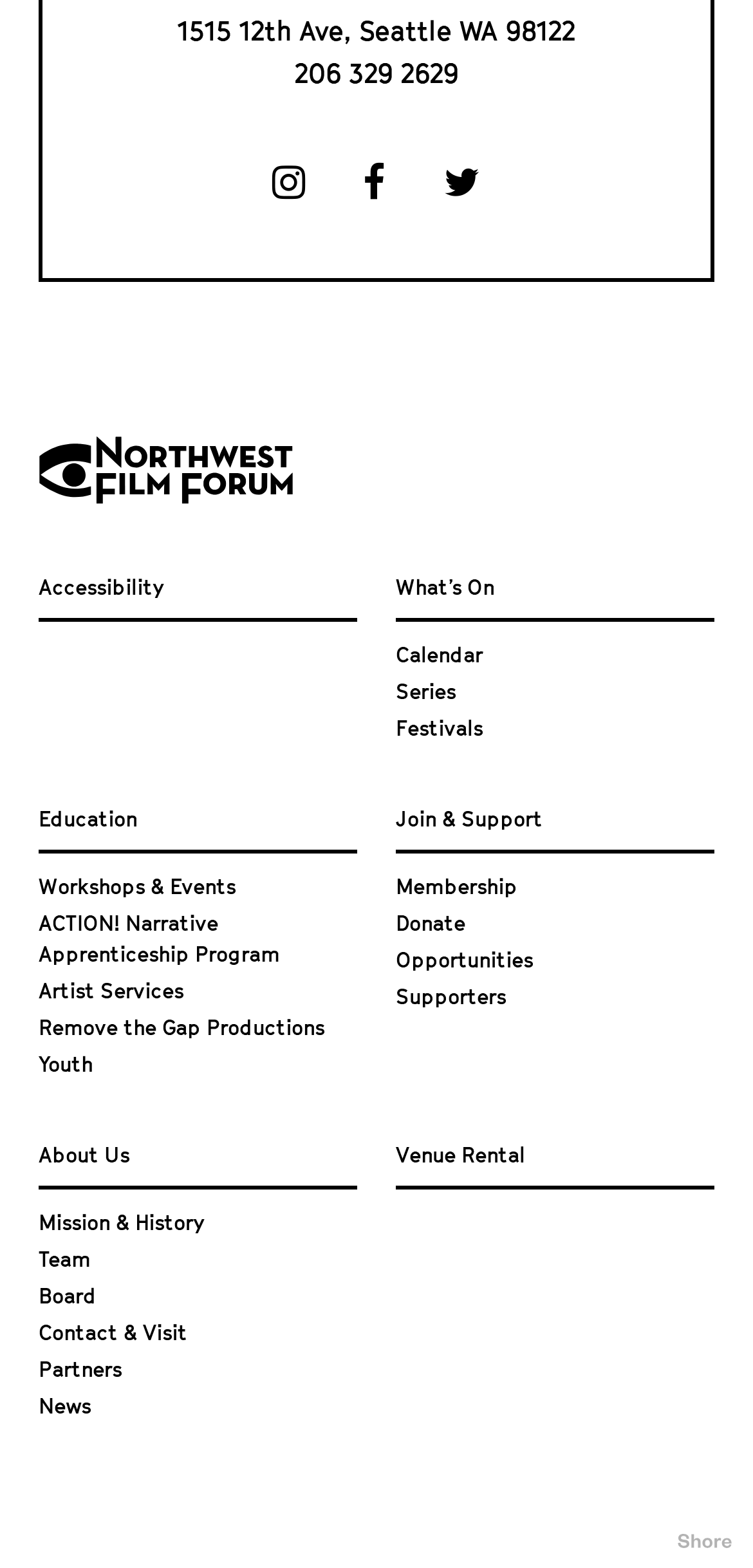Determine the bounding box coordinates for the region that must be clicked to execute the following instruction: "Learn about Education".

[0.051, 0.519, 0.182, 0.527]